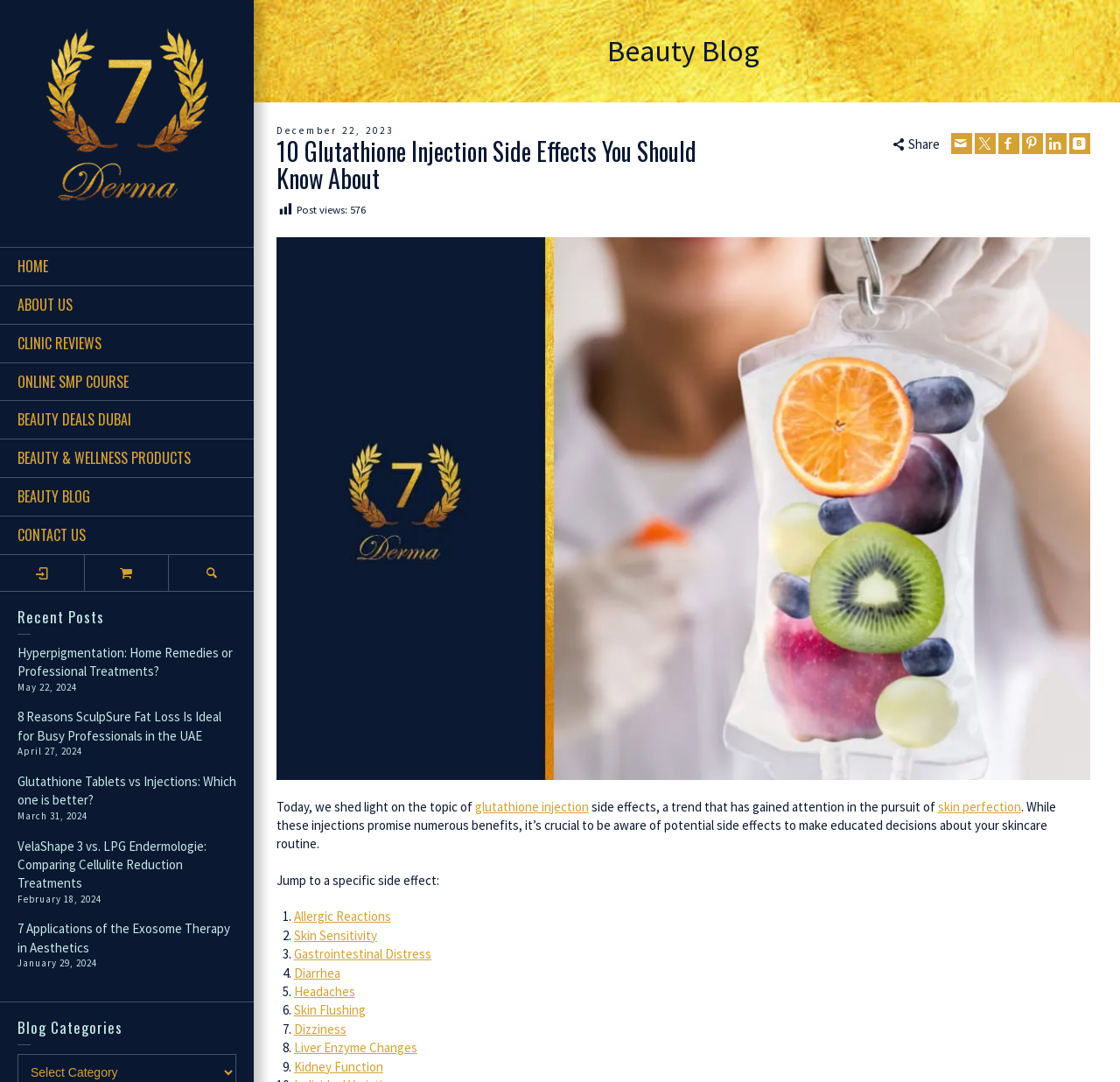Respond concisely with one word or phrase to the following query:
Is there a search function on the webpage?

Yes